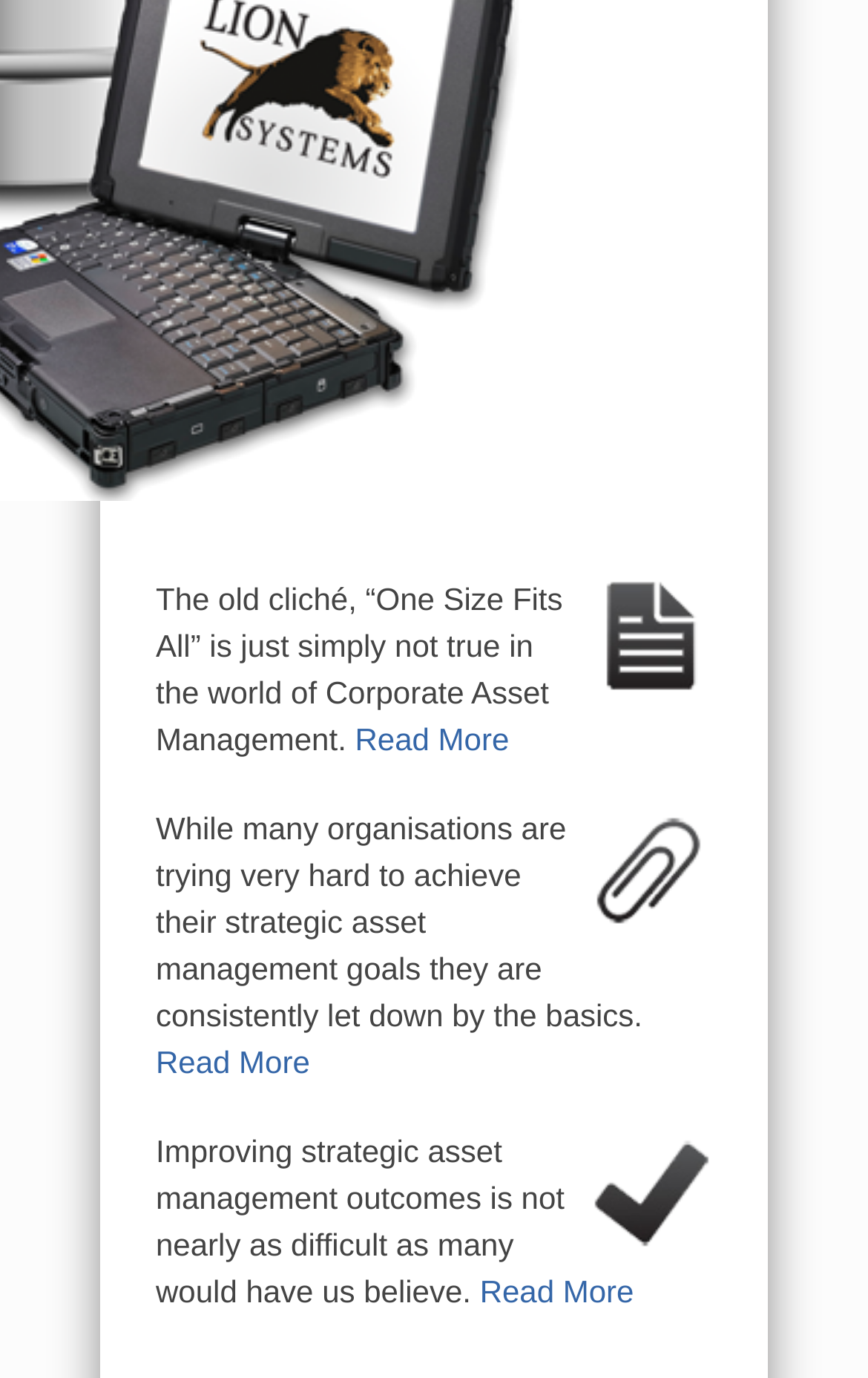Refer to the image and provide a thorough answer to this question:
What is the approximate position of the first 'Read More' link?

According to the bounding box coordinates of the first 'Read More' link, its y1 and y2 values are 0.523 and 0.549, respectively, which suggests it is located in the middle section of the webpage, and its x1 and x2 values are 0.409 and 0.587, respectively, indicating it is positioned on the left side.